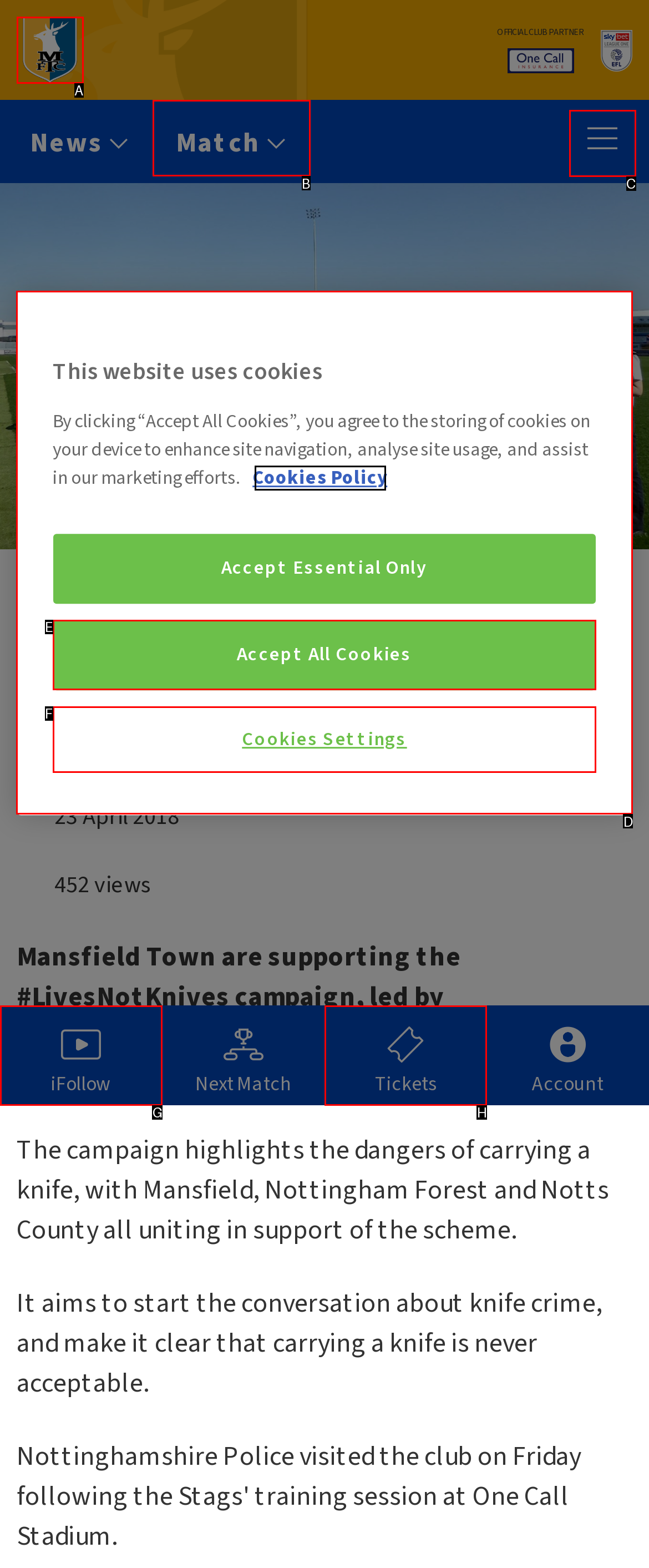Determine which HTML element fits the description: iFollow. Answer with the letter corresponding to the correct choice.

G